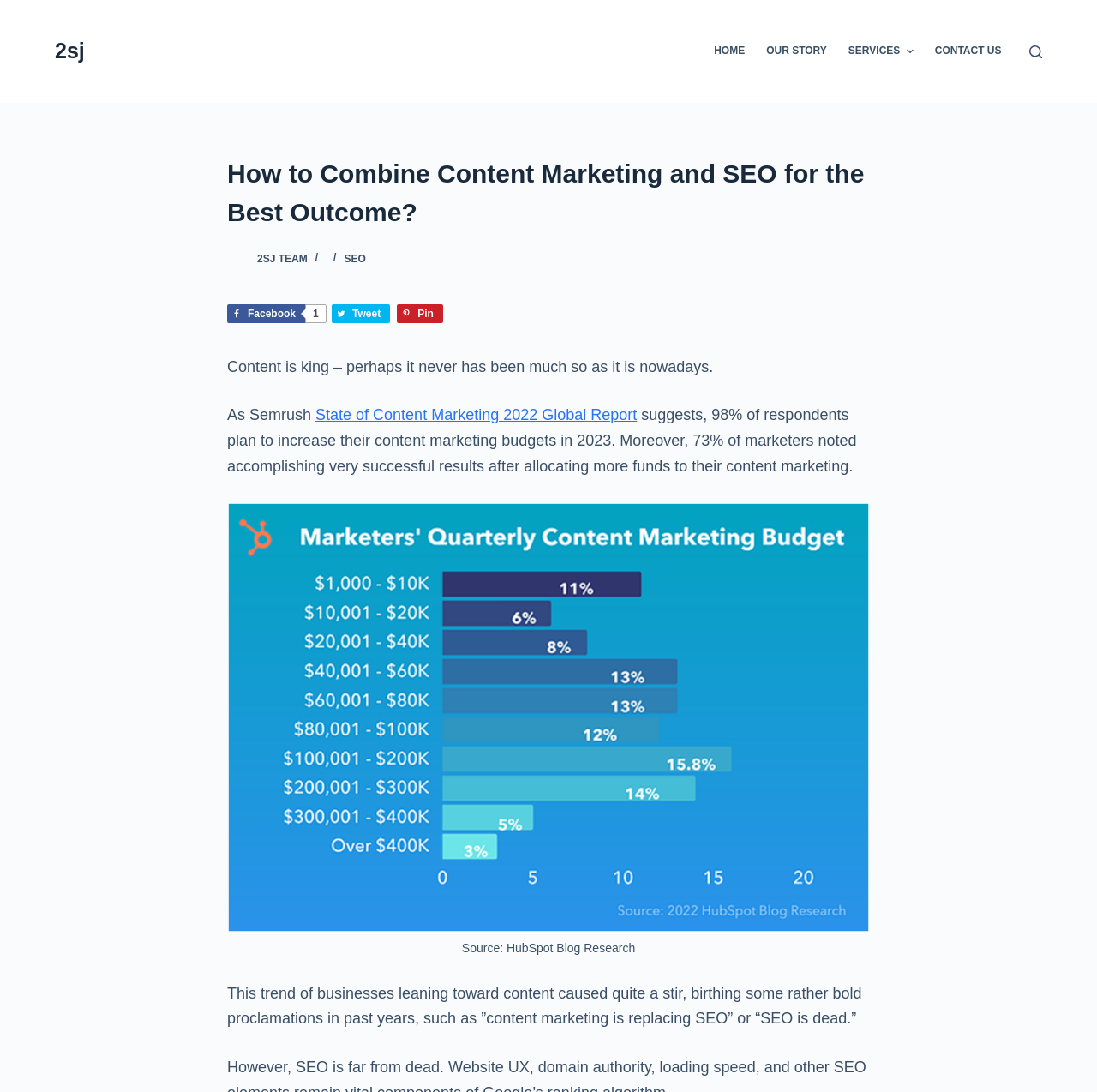Identify the bounding box coordinates for the element that needs to be clicked to fulfill this instruction: "Click on the 'HOME' menu item". Provide the coordinates in the format of four float numbers between 0 and 1: [left, top, right, bottom].

[0.641, 0.0, 0.689, 0.094]